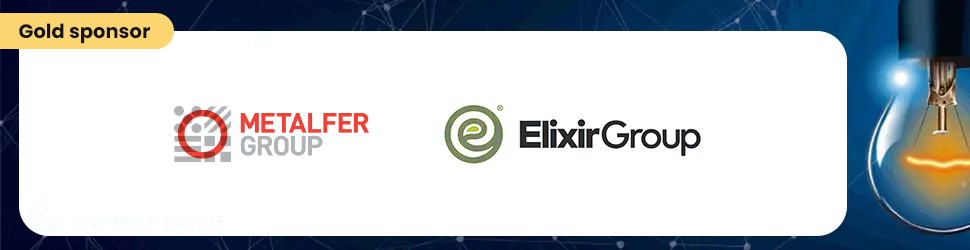Elaborate on the image by describing it in detail.

The image features a promotional banner highlighting "Metalfer Group" and "Elixir Group" as gold sponsors. Positioned prominently at the top left, the label "Gold sponsor" indicates the significance of their support. The logo for Metalfer Group is accompanied by a vibrant design, reinforcing its brand identity, while Elixir Group's logo, characterized by a stylized "e," adds a modern touch. The backdrop features an abstract design with a blue gradient and interconnected lines, symbolizing innovation and connectivity in the energy sector. This visual representation showcases the partnership and commitment of these entities in driving advancements in energy solutions.